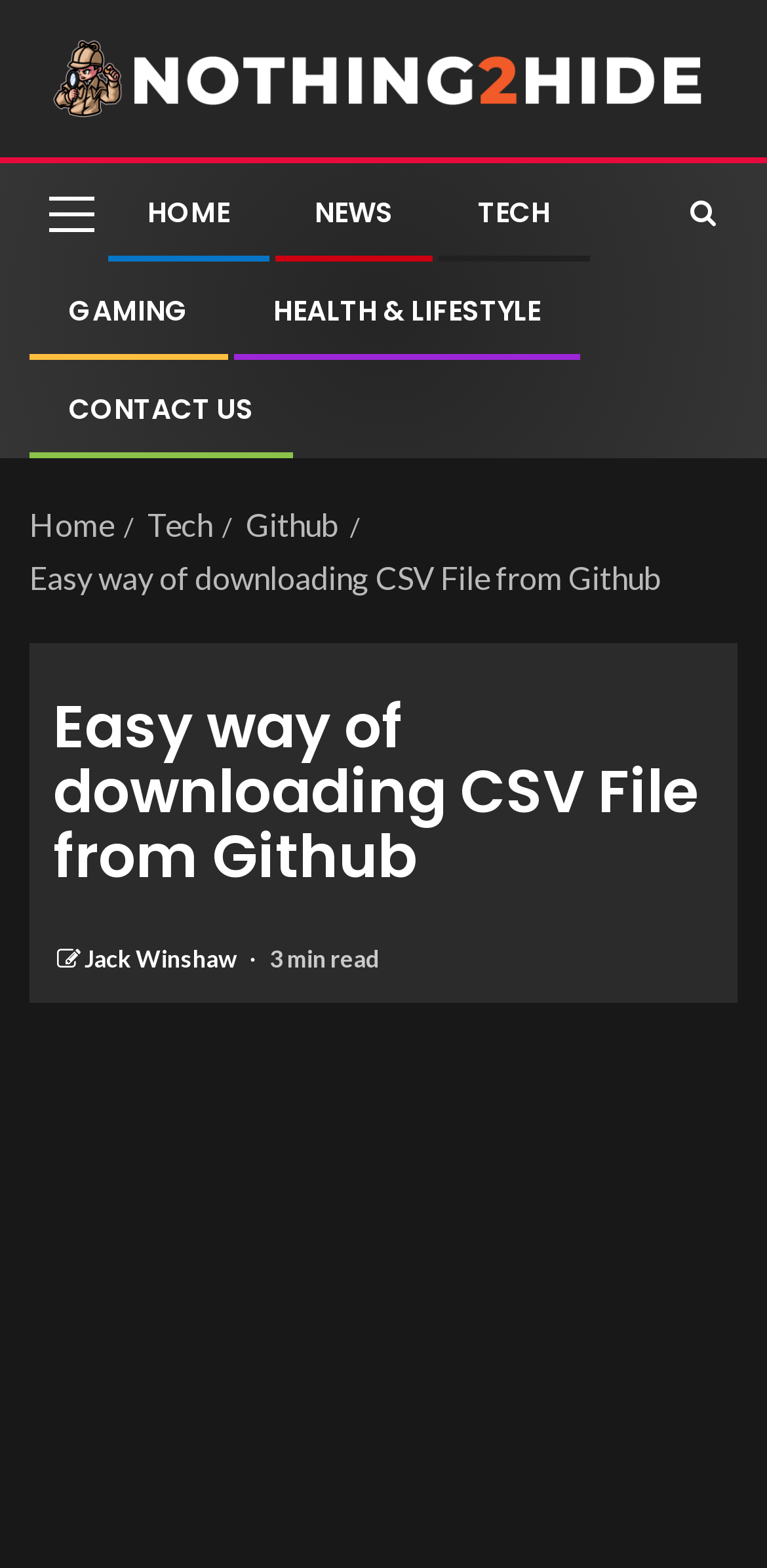What categories are available in the primary menu?
Based on the image, give a one-word or short phrase answer.

HOME, NEWS, TECH, GAMING, HEALTH & LIFESTYLE, CONTACT US